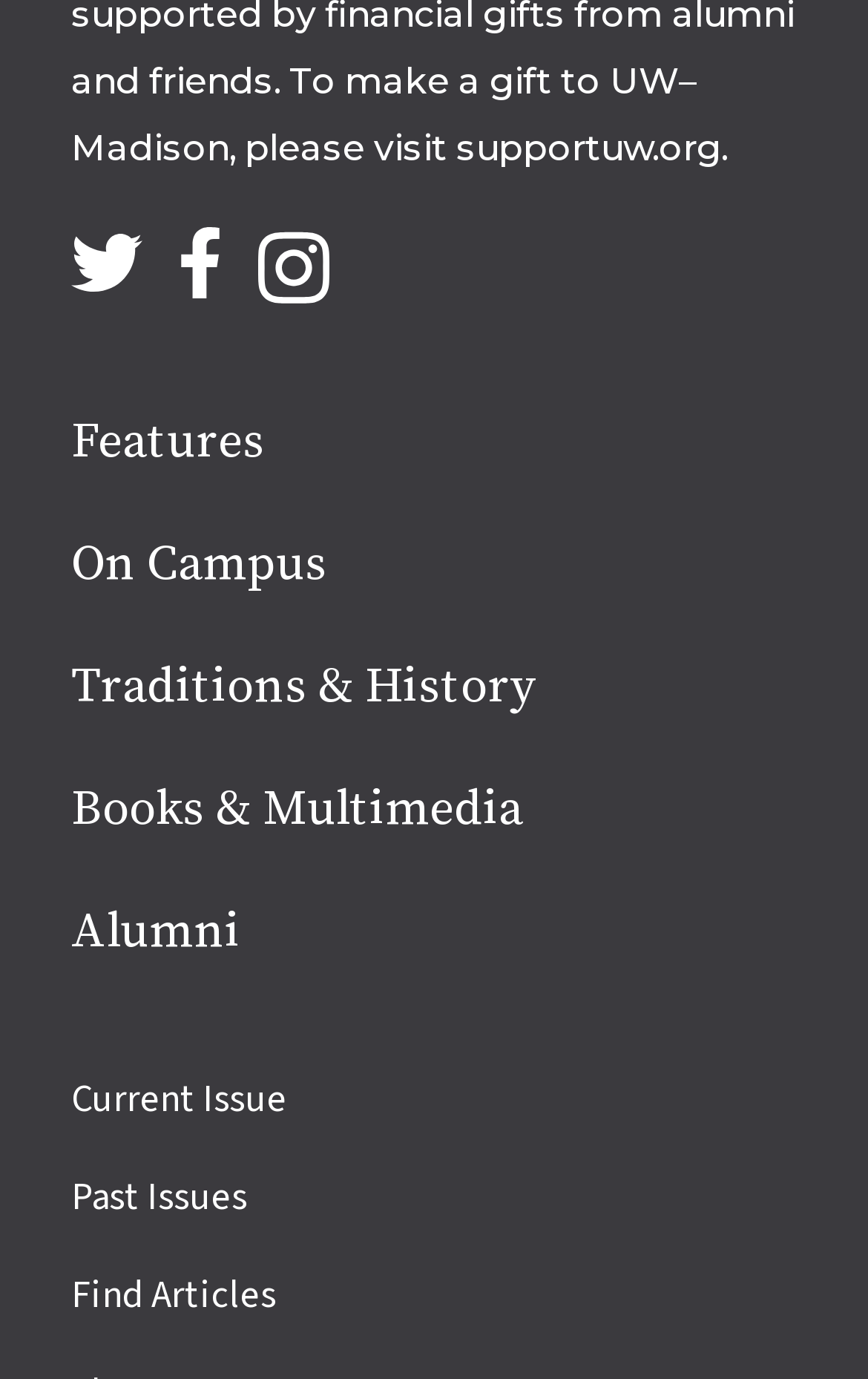Highlight the bounding box coordinates of the element you need to click to perform the following instruction: "read Current Issue."

[0.082, 0.778, 0.331, 0.816]